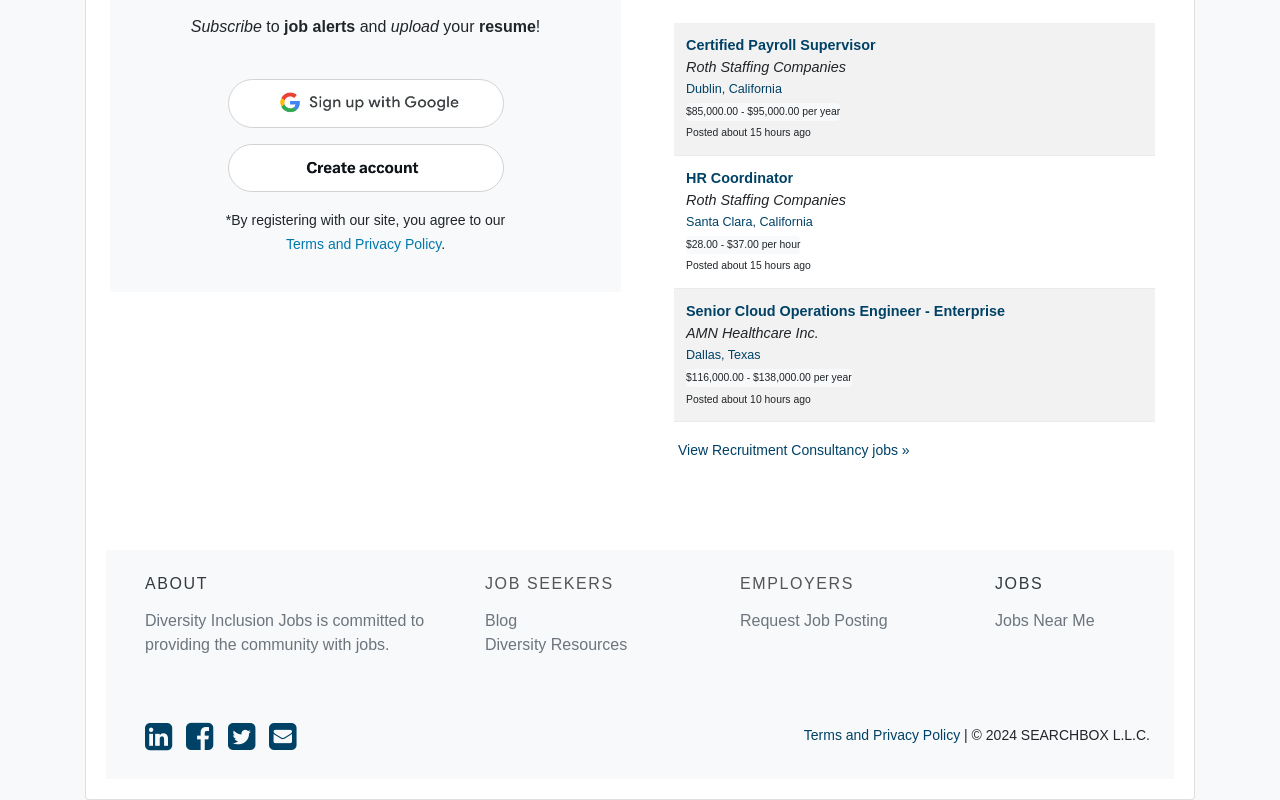Provide a short, one-word or phrase answer to the question below:
What type of jobs are listed on this website?

Diversity Inclusion Jobs